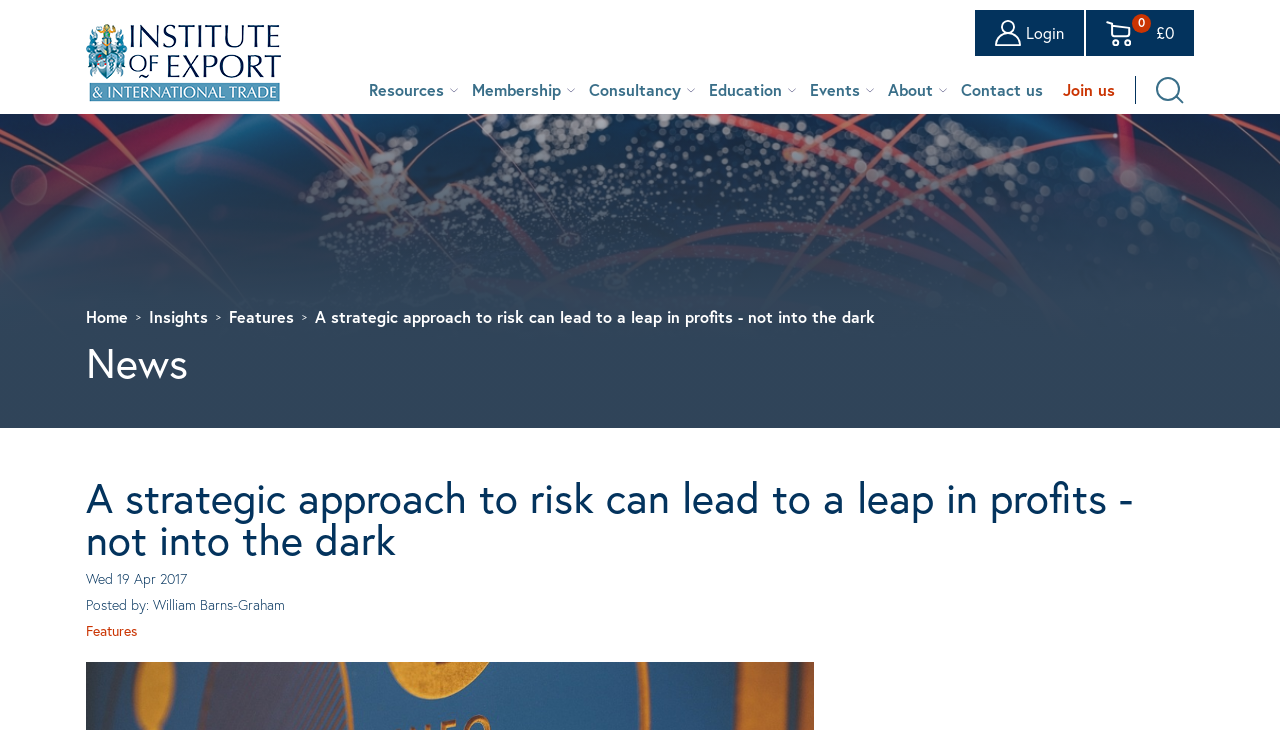Locate the bounding box coordinates of the clickable region to complete the following instruction: "Click the IOE Logo."

[0.067, 0.069, 0.22, 0.098]